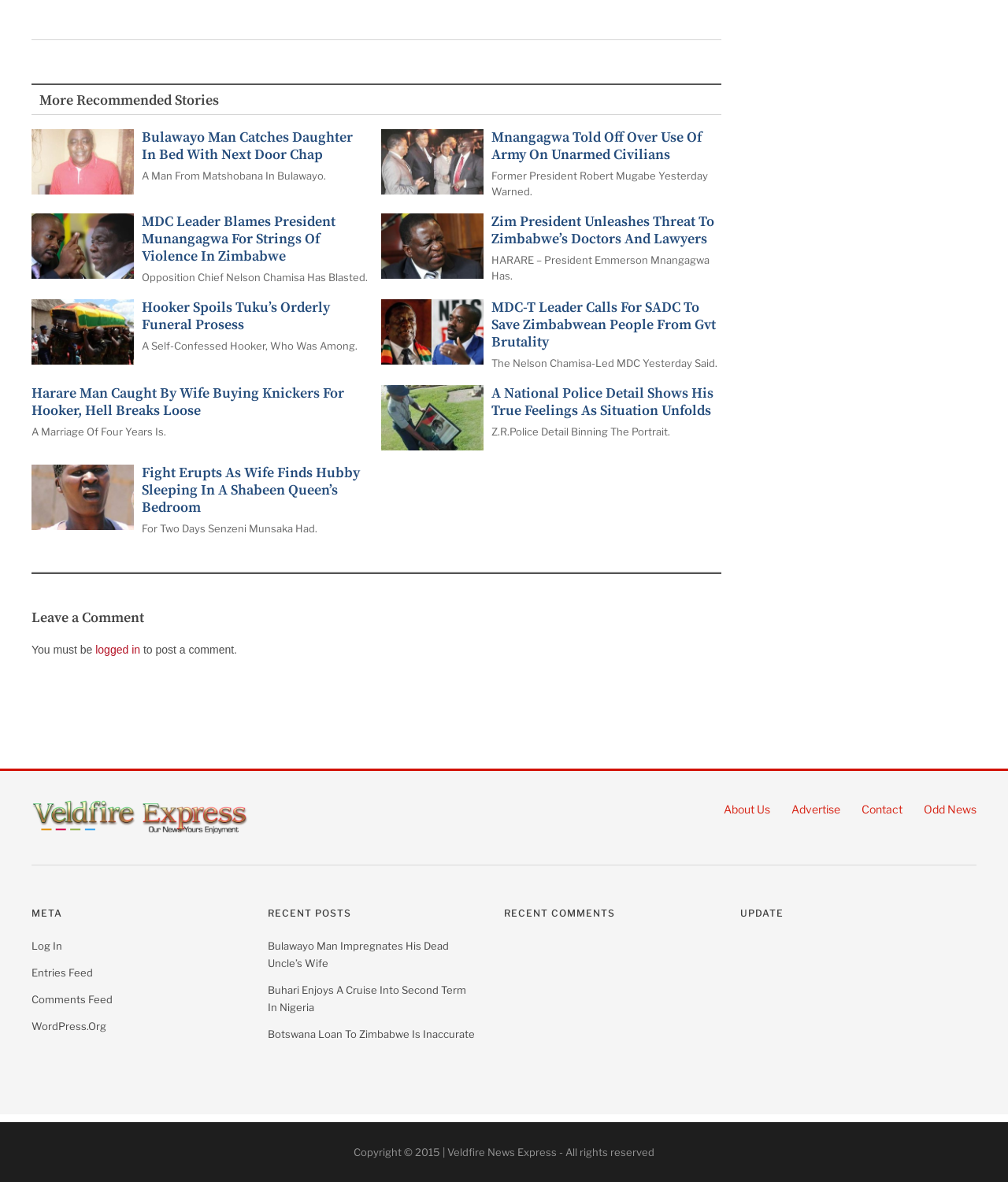Please specify the bounding box coordinates of the clickable region to carry out the following instruction: "Click on the 'Leadership & Management' category". The coordinates should be four float numbers between 0 and 1, in the format [left, top, right, bottom].

None